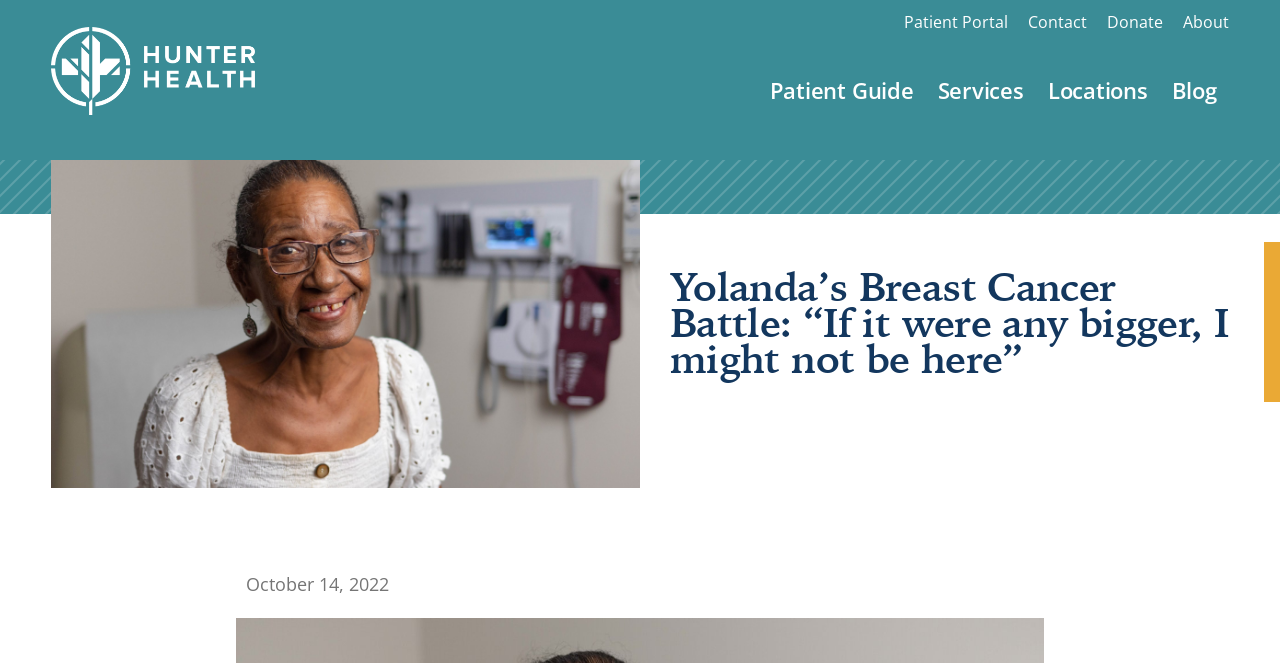Indicate the bounding box coordinates of the element that needs to be clicked to satisfy the following instruction: "Click on 'Previous' post". The coordinates should be four float numbers between 0 and 1, i.e., [left, top, right, bottom].

None